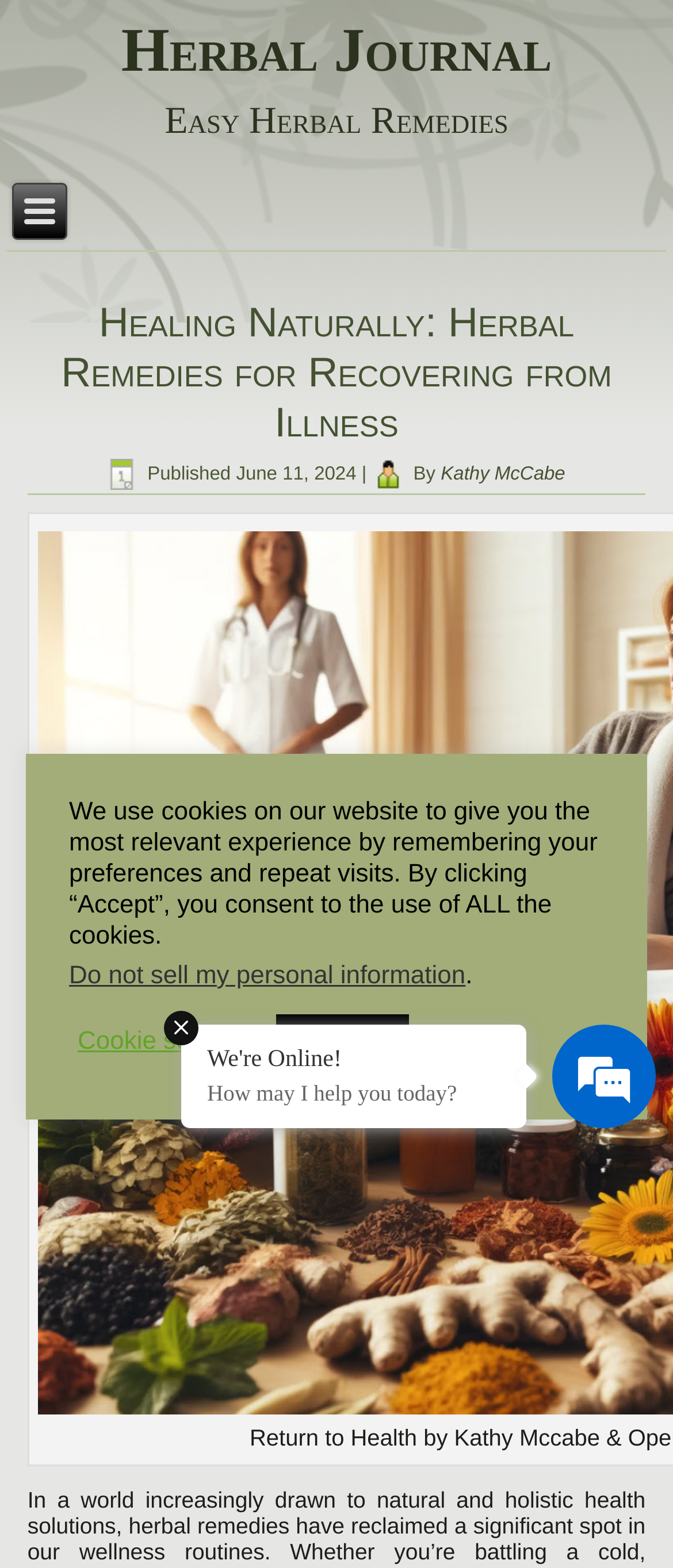Locate the UI element described as follows: "ACCEPT". Return the bounding box coordinates as four float numbers between 0 and 1 in the order [left, top, right, bottom].

[0.411, 0.647, 0.608, 0.681]